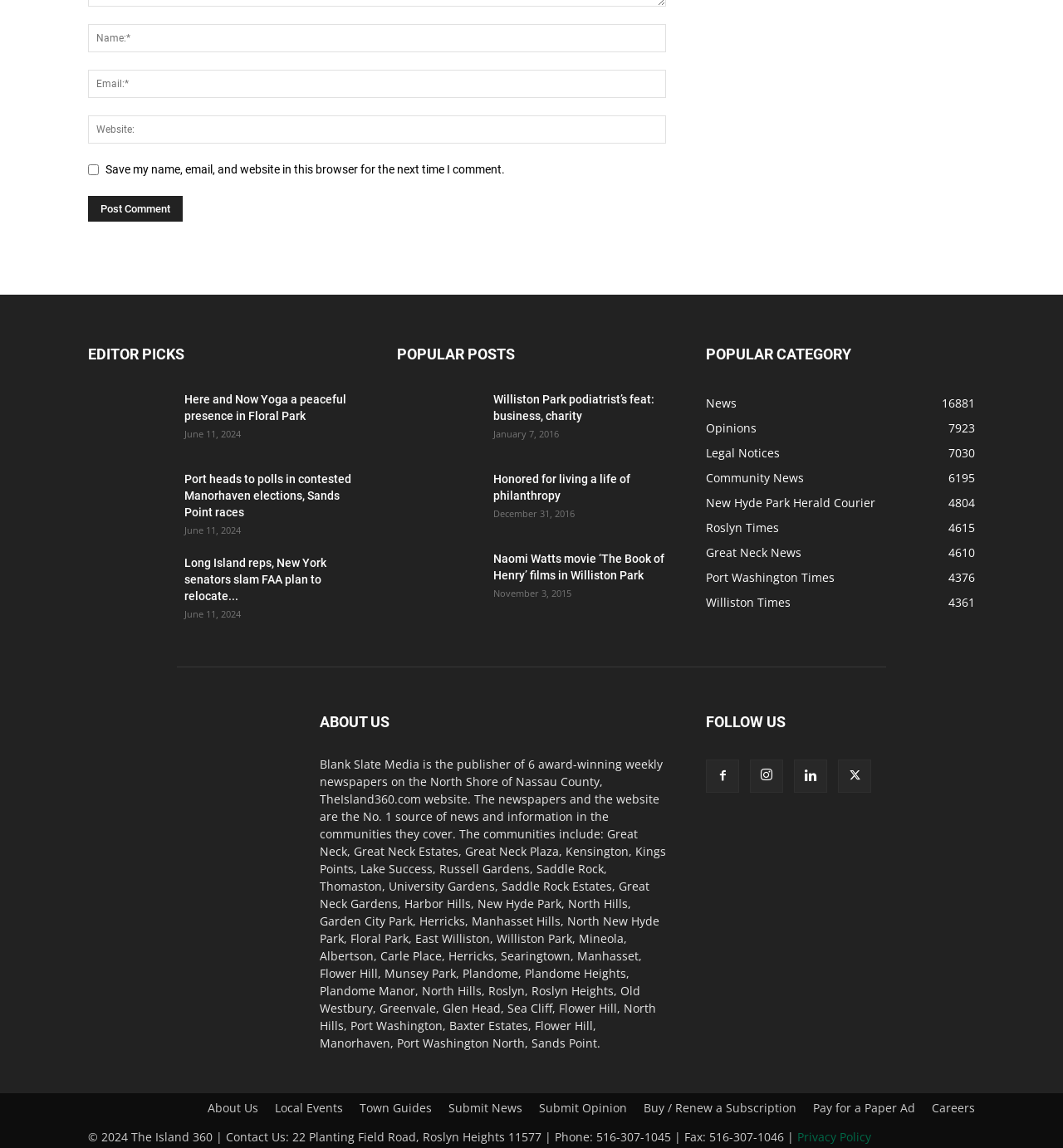What is the category of the article 'Here and Now Yoga a peaceful presence in Floral Park'?
Look at the image and provide a short answer using one word or a phrase.

EDITOR PICKS